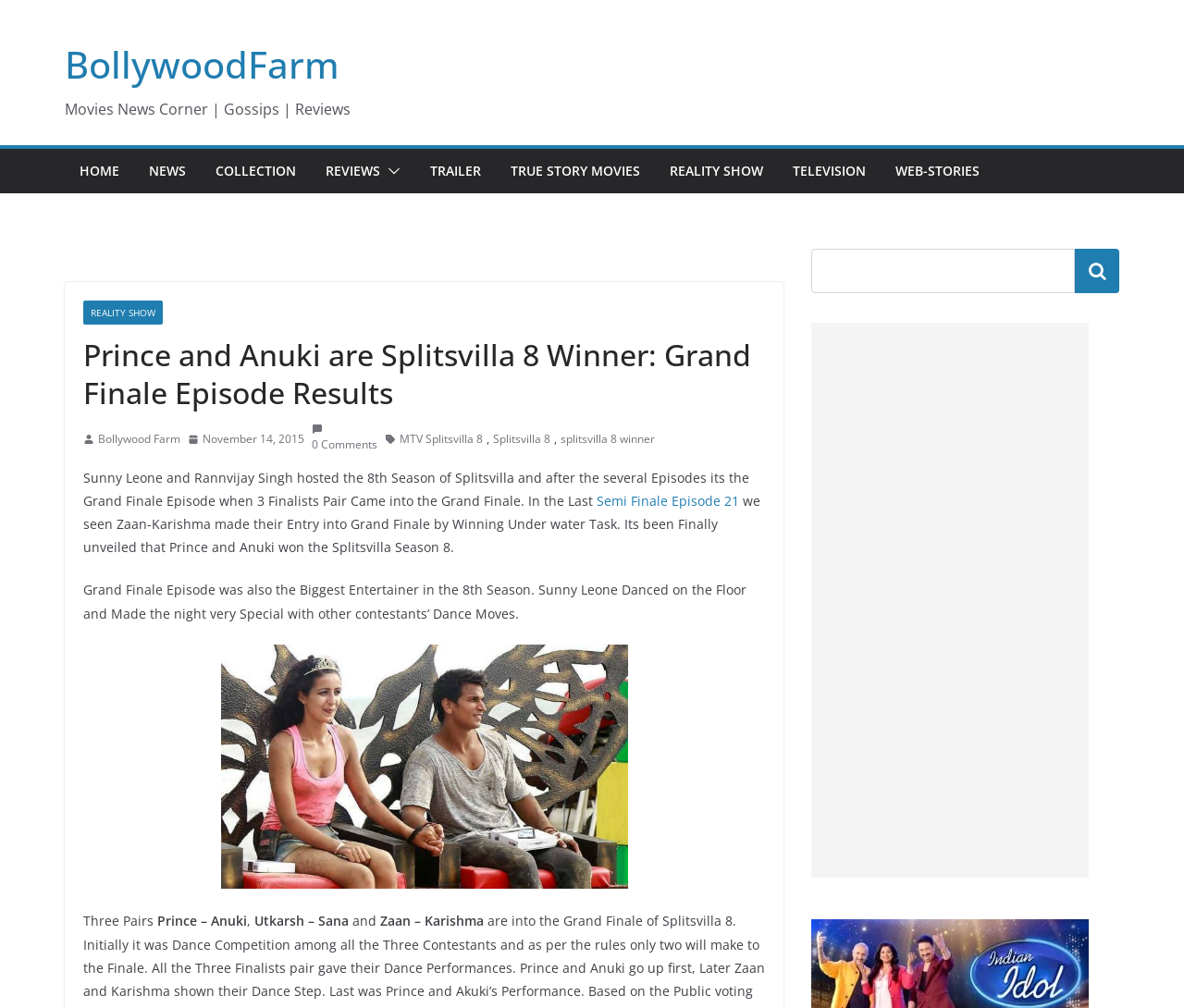Give a complete and precise description of the webpage's appearance.

The webpage appears to be an article about the 8th season of the reality TV show Splitsvilla, specifically the grand finale episode. At the top of the page, there is a heading that reads "BollywoodFarm" and a link to the website's homepage. Below this, there is a navigation menu with links to various sections of the website, including "NEWS", "COLLECTION", and "REALITY SHOW".

The main content of the page is divided into two sections. The first section has a heading that reads "Prince and Anuki are Splitsvilla 8 Winner: Grand Finale Episode Results" and features an image of the winners. Below this, there is a paragraph of text that summarizes the grand finale episode, including the hosts, Sunny Leone and Rannvijay Singh, and the three finalist pairs.

The second section of the main content appears to be a continuation of the article, with several paragraphs of text that provide more details about the grand finale episode, including the performances and the winner announcement. There are also several images scattered throughout this section, including one of the winners, Prince and Anuki.

At the bottom of the page, there is a section with three lines of text that list the three finalist pairs, and below this, there is a search bar with a button that says "Search". The search bar is located in the bottom right corner of the page.

Overall, the webpage appears to be a news article or blog post about the 8th season of Splitsvilla, with a focus on the grand finale episode and the winners.